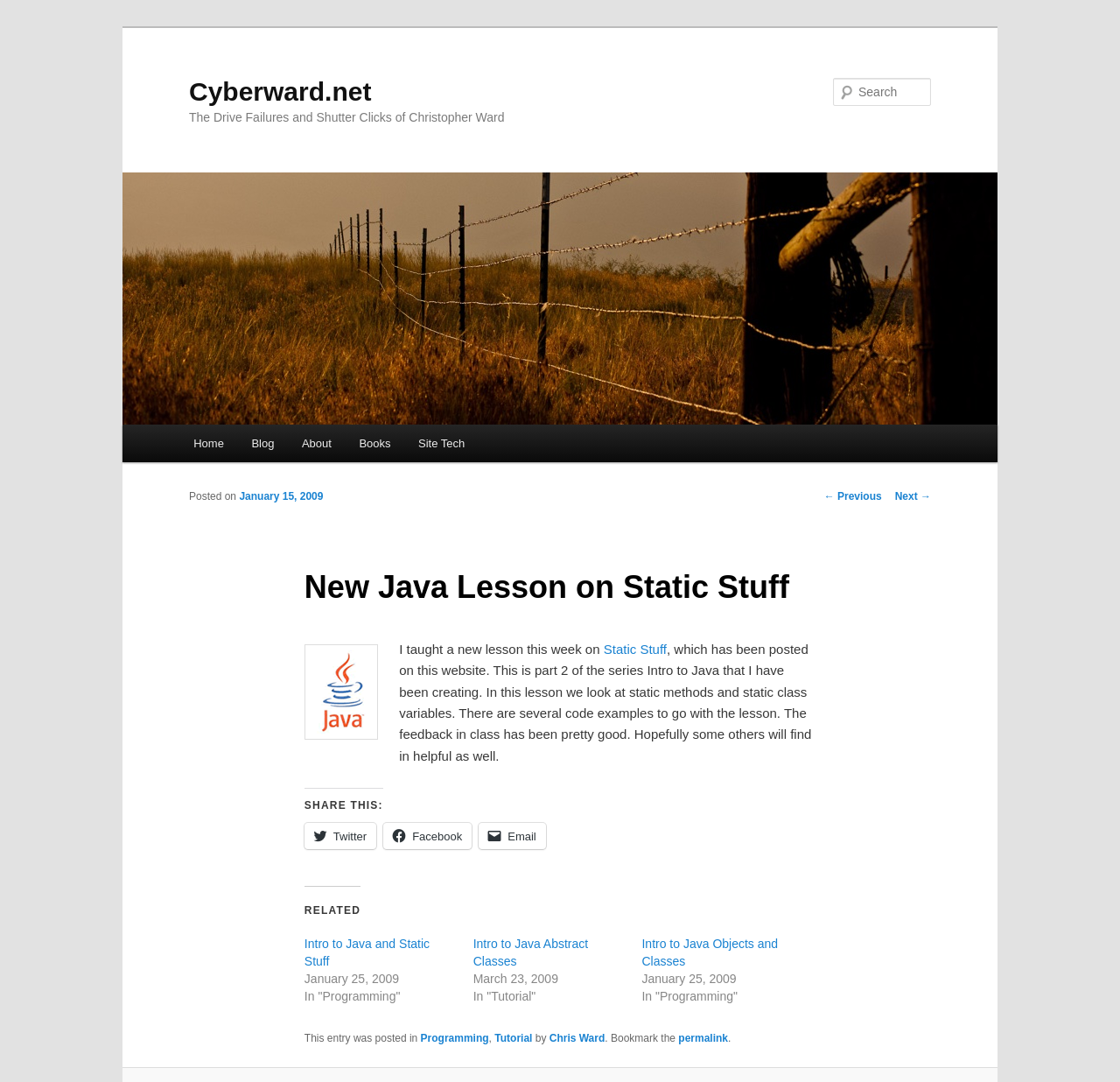How many related links are there?
Use the information from the screenshot to give a comprehensive response to the question.

The related links are located in the article section of the webpage, and there are three links: 'Intro to Java and Static Stuff', 'Intro to Java Abstract Classes', and 'Intro to Java Objects and Classes'.